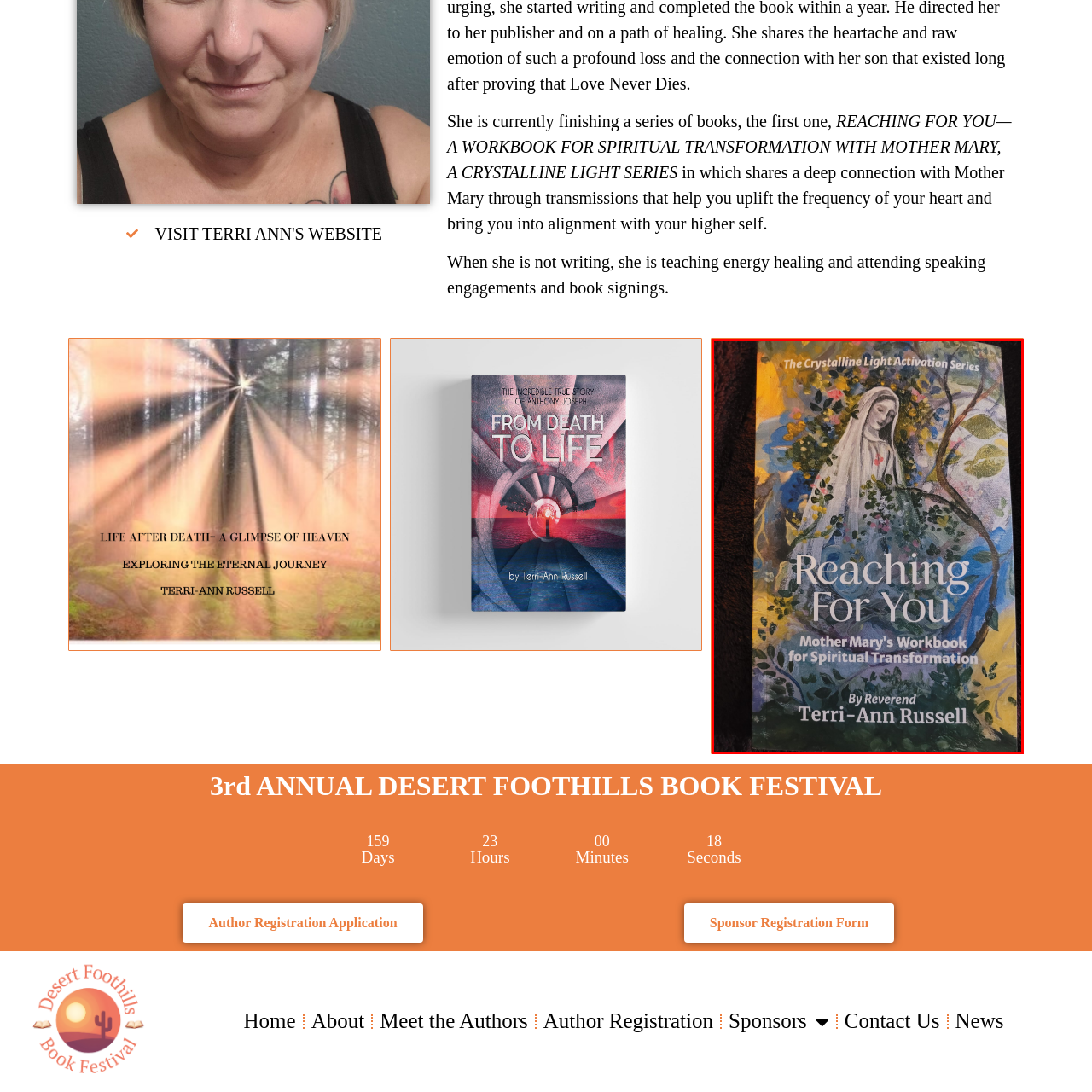Please provide a comprehensive description of the image highlighted by the red bounding box.

The image showcases the cover of the book titled "Reaching For You," authored by Reverend Terri-Ann Russell. This workbook is a part of "The Crystalline Light Activation Series" and is designed for spiritual transformation, featuring insights and practices centered around Mother Mary. The cover art features a serene depiction of Mother Mary, surrounded by vibrant colors and floral motifs, evoking a sense of peace and spirituality. This book aims to guide readers in uplifting their heart's frequency and aligning with their higher selves through various transmissions and teachings.